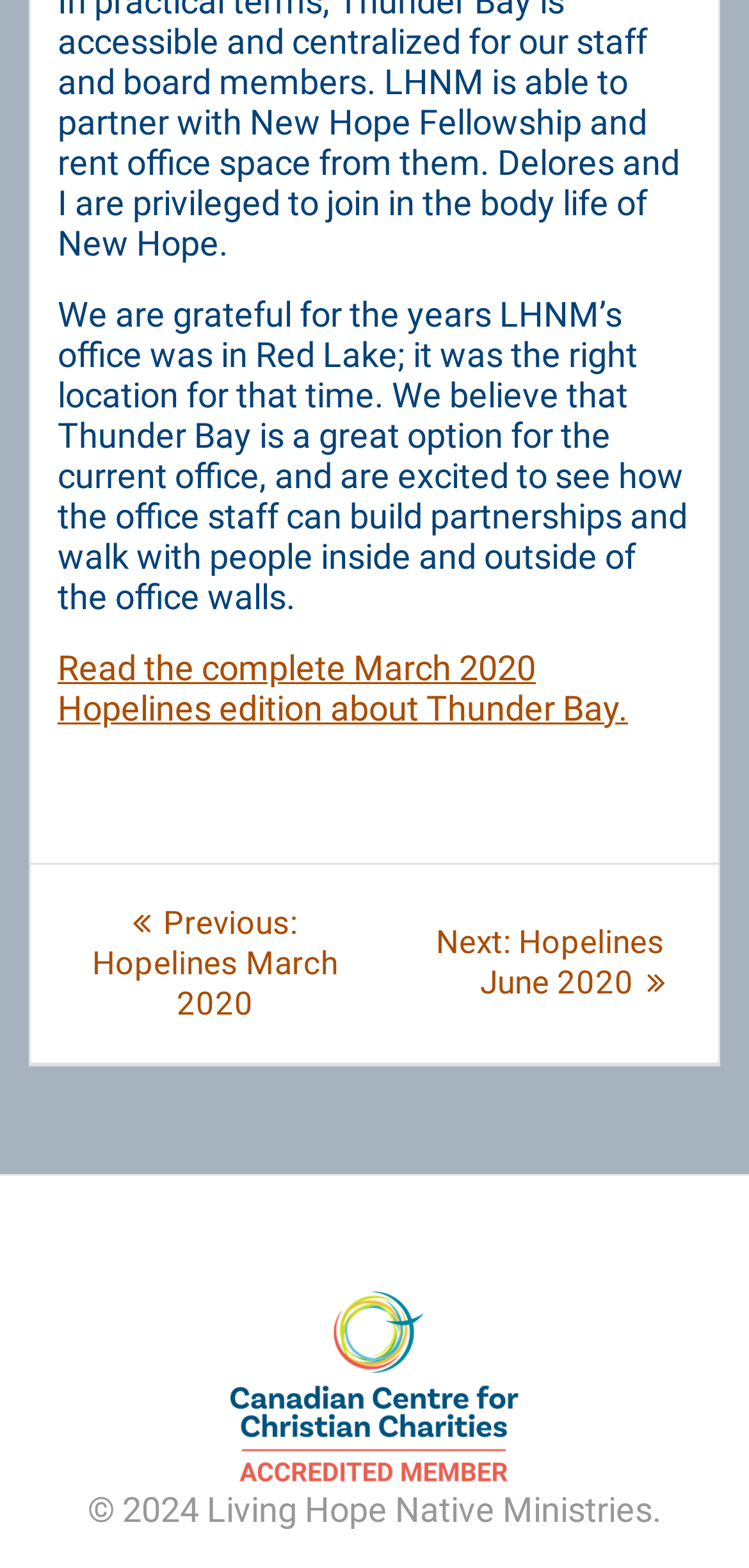Please provide a short answer using a single word or phrase for the question:
What is the name of the charity organization?

Living Hope Native Ministries